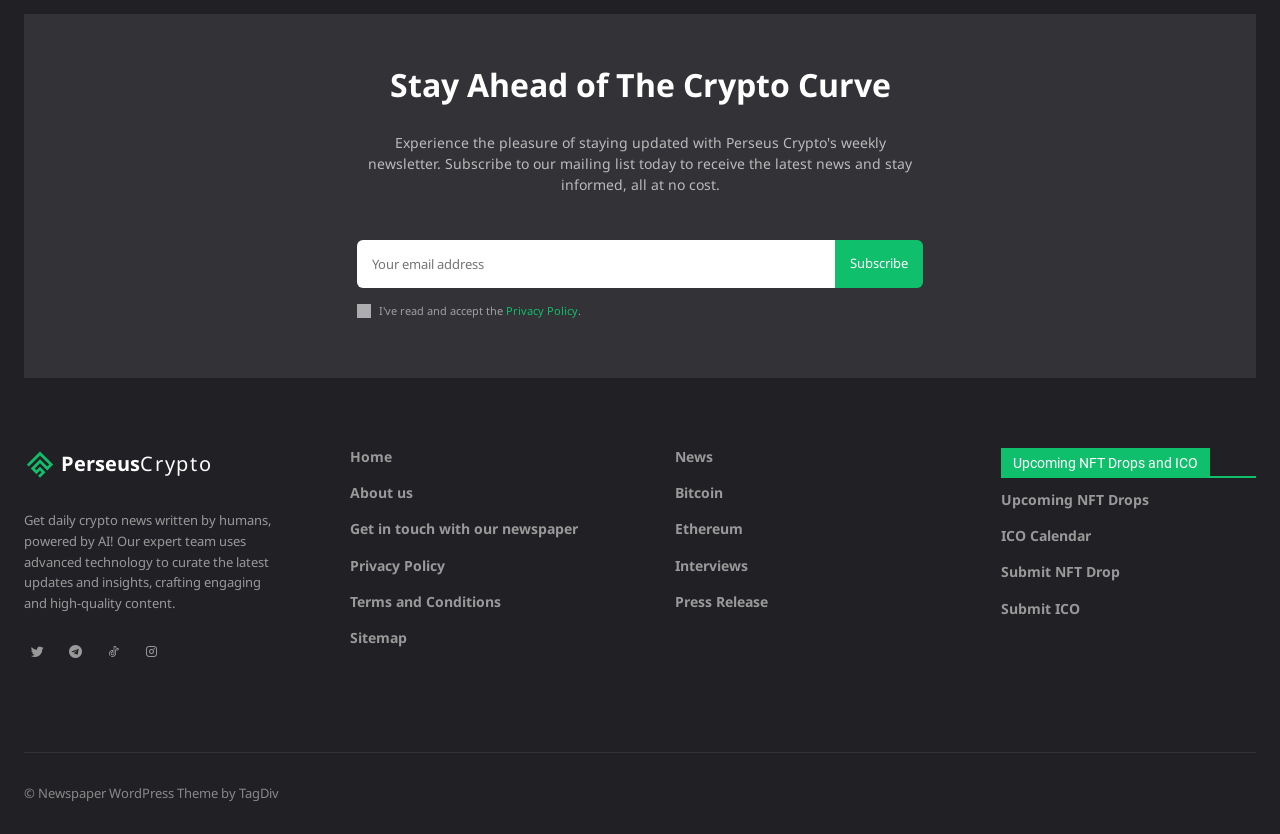What type of content does the website provide?
Please answer using one word or phrase, based on the screenshot.

Crypto news